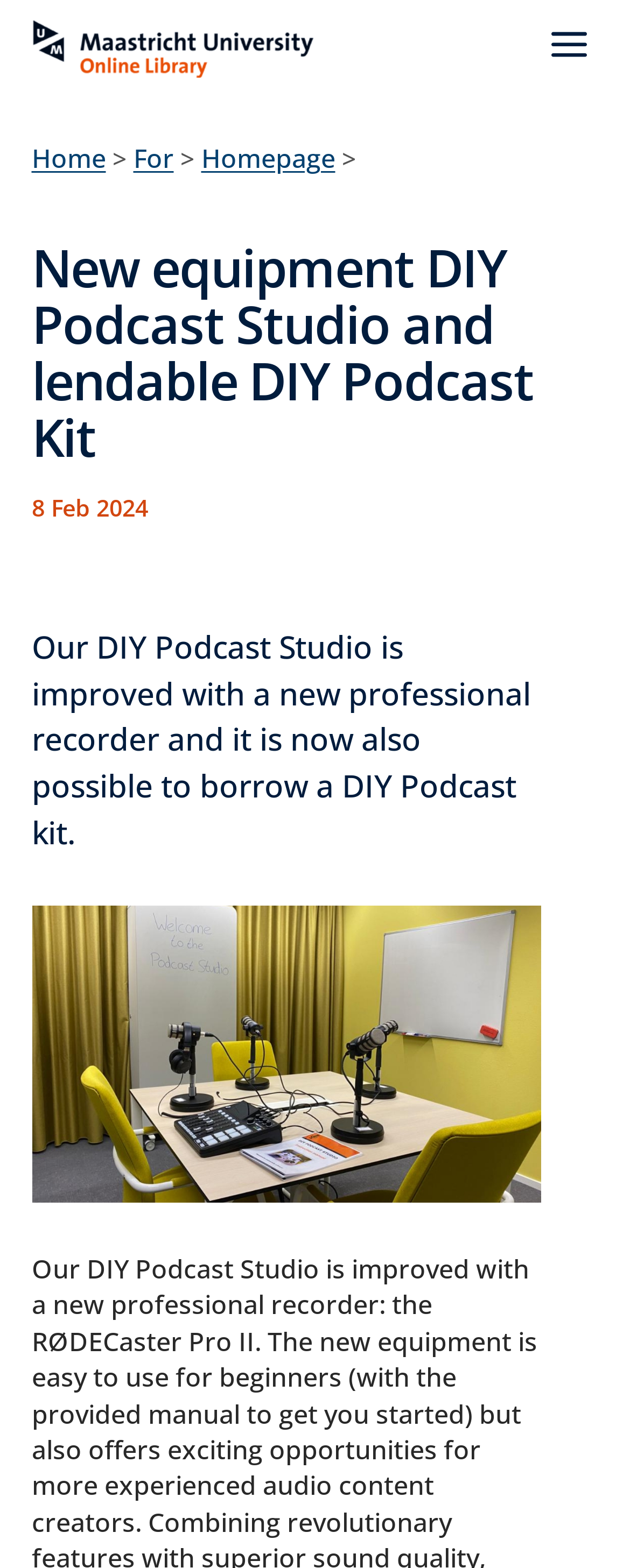Identify and provide the text of the main header on the webpage.

New equipment DIY Podcast Studio and lendable DIY Podcast Kit